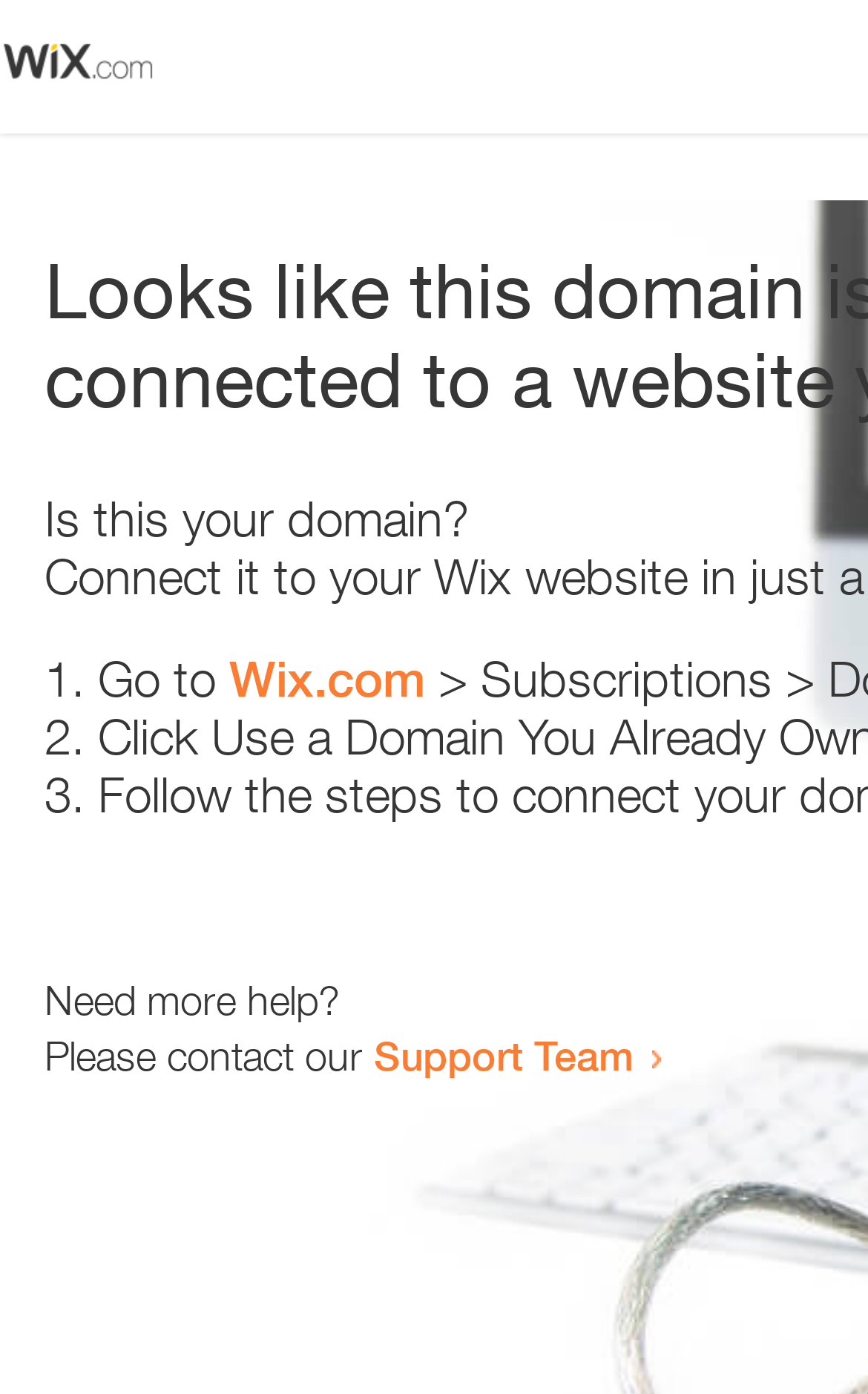Using the provided element description "Wix.com", determine the bounding box coordinates of the UI element.

[0.264, 0.466, 0.49, 0.508]